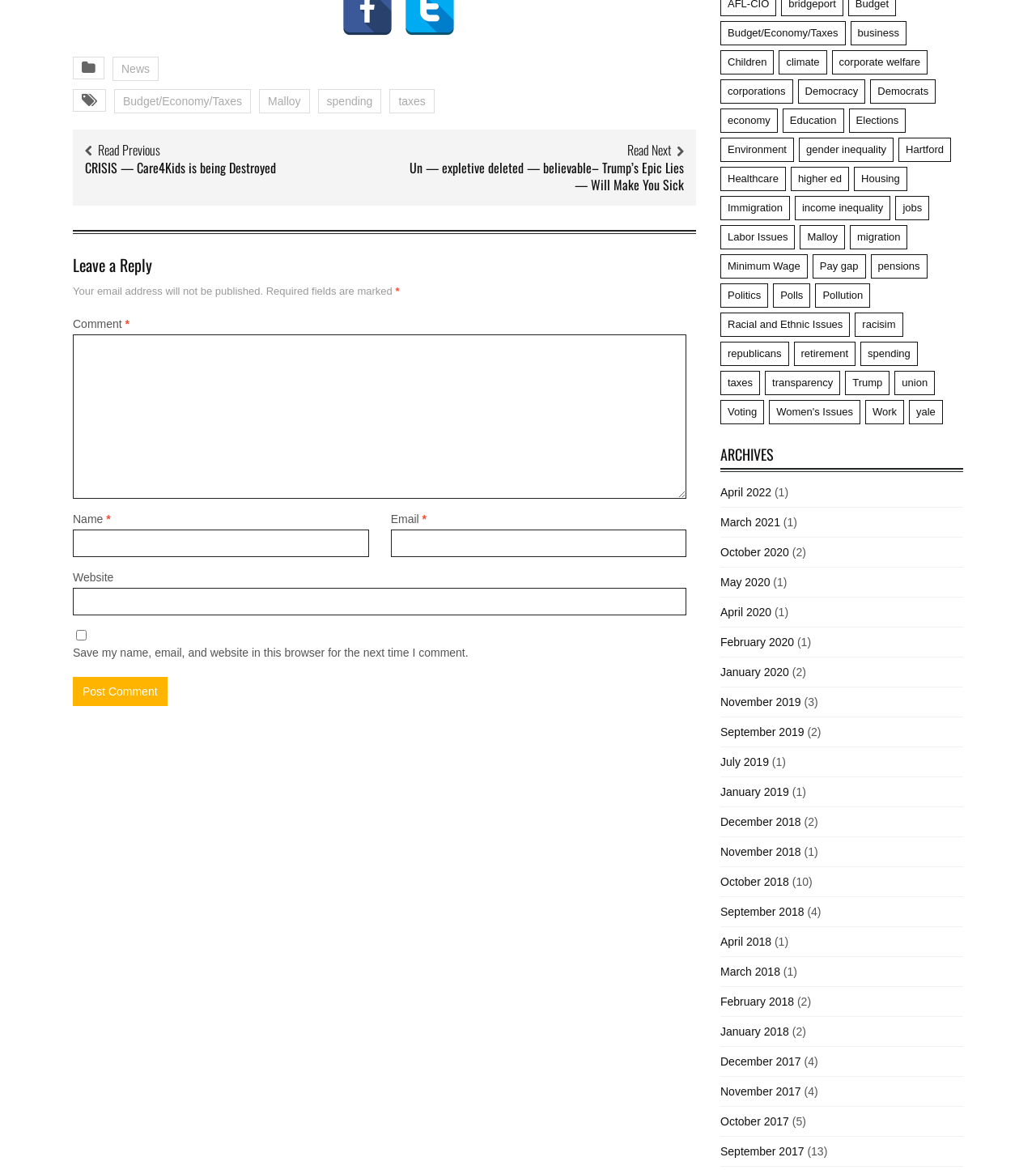Find the bounding box coordinates of the area that needs to be clicked in order to achieve the following instruction: "Enter your name in the 'Name' field". The coordinates should be specified as four float numbers between 0 and 1, i.e., [left, top, right, bottom].

[0.07, 0.452, 0.356, 0.476]